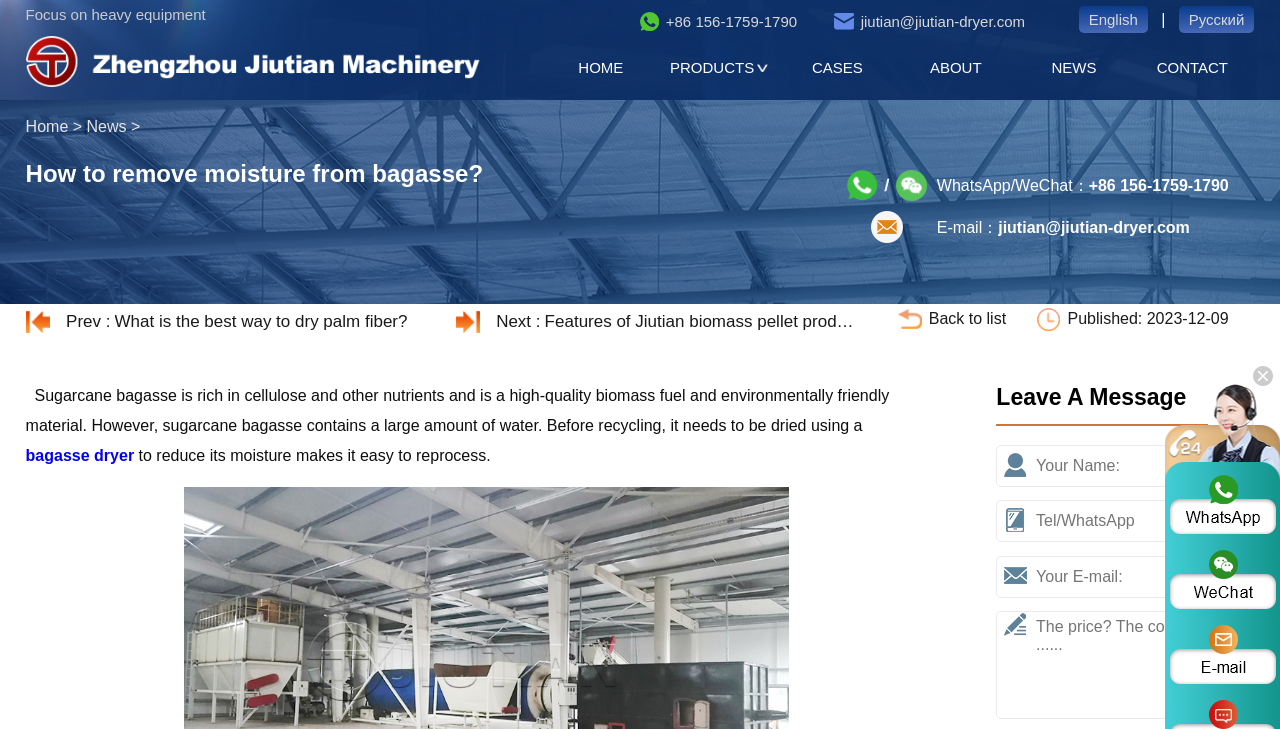Bounding box coordinates are specified in the format (top-left x, top-left y, bottom-right x, bottom-right y). All values are floating point numbers bounded between 0 and 1. Please provide the bounding box coordinate of the region this sentence describes: About

None